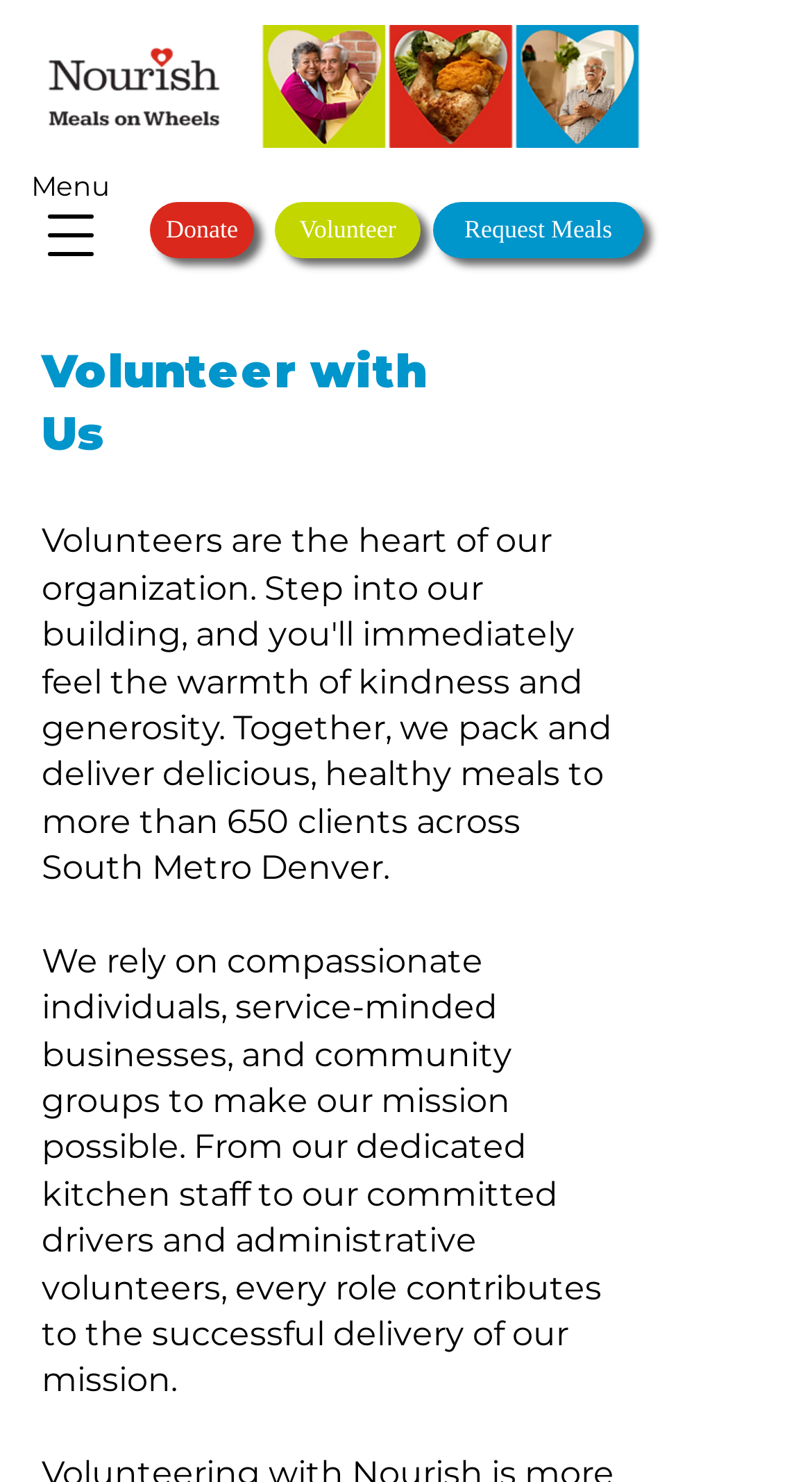Please identify the webpage's heading and generate its text content.

Volunteer with Us